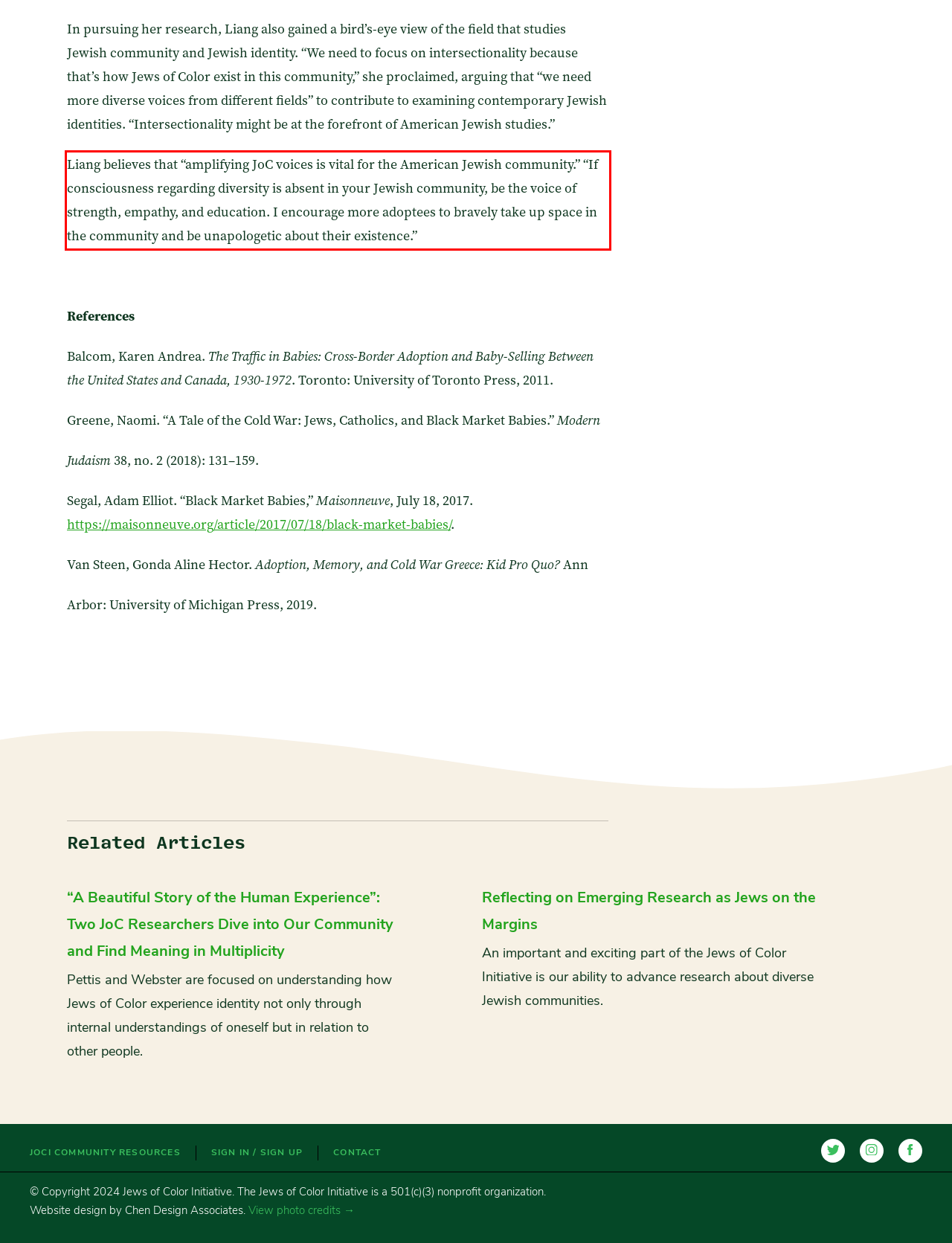Using the provided webpage screenshot, identify and read the text within the red rectangle bounding box.

Liang believes that “amplifying JoC voices is vital for the American Jewish community.” “If consciousness regarding diversity is absent in your Jewish community, be the voice of strength, empathy, and education. I encourage more adoptees to bravely take up space in the community and be unapologetic about their existence.”